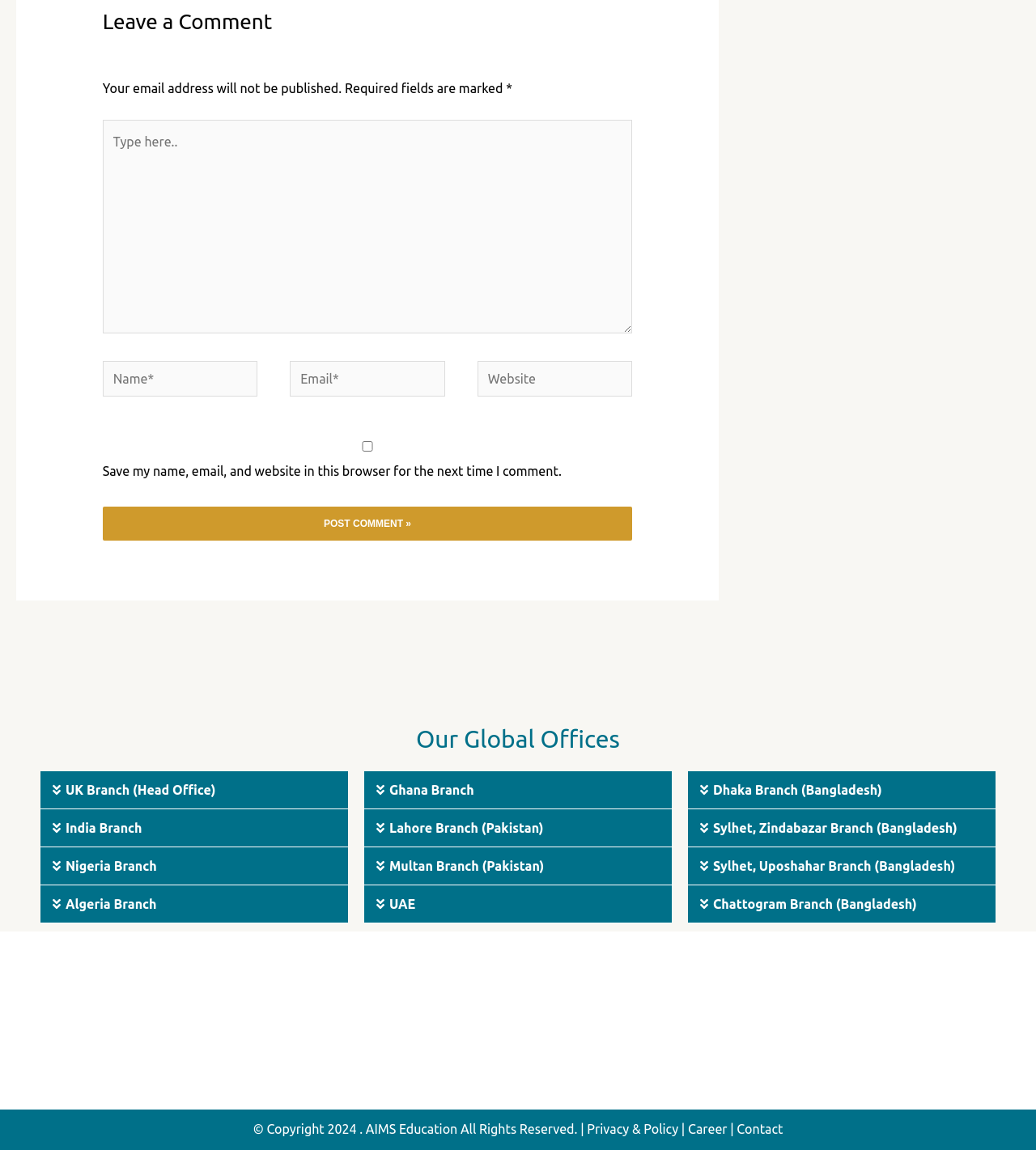Please find the bounding box coordinates for the clickable element needed to perform this instruction: "Post a comment".

[0.099, 0.44, 0.61, 0.47]